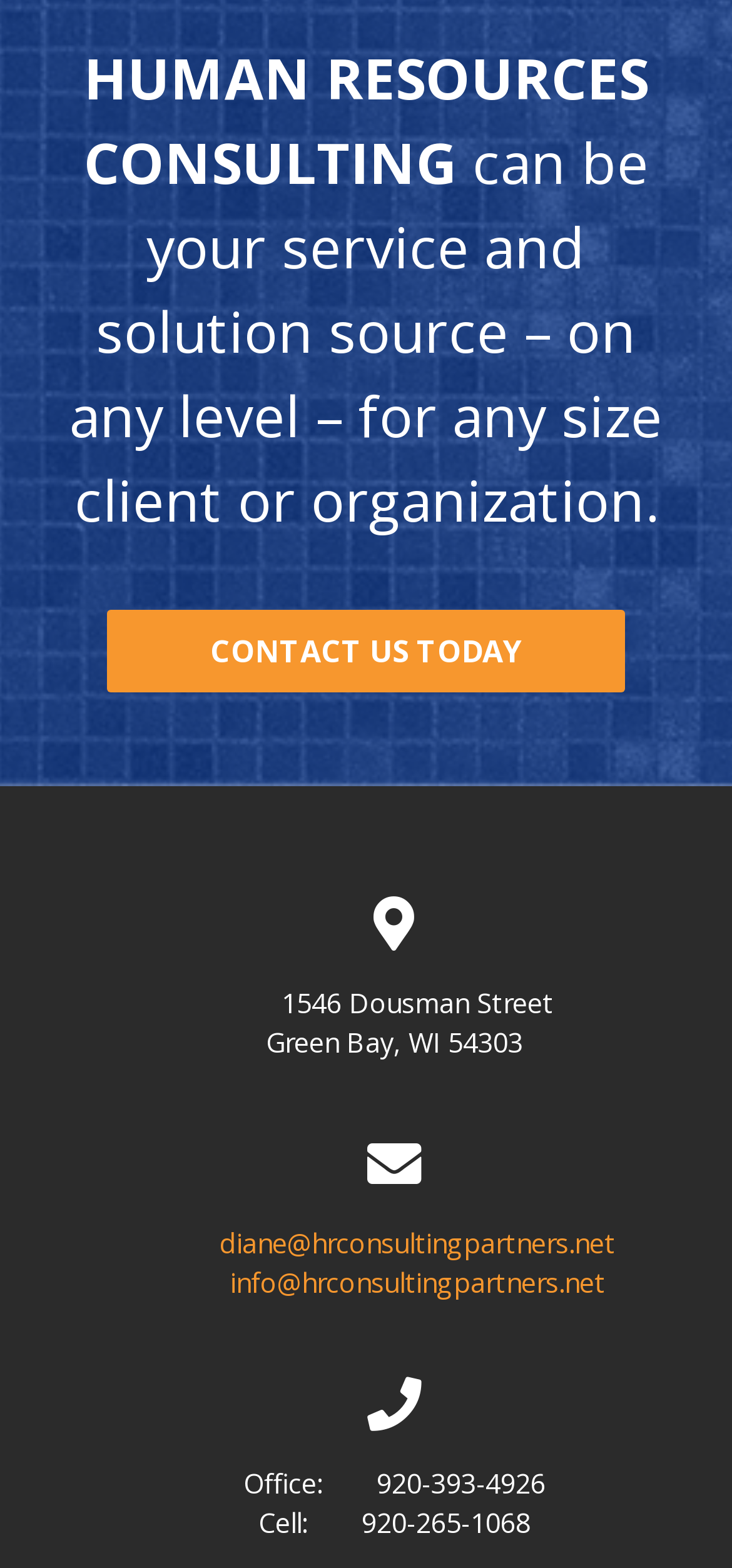How can I contact the company?
Using the visual information, answer the question in a single word or phrase.

Via contact links